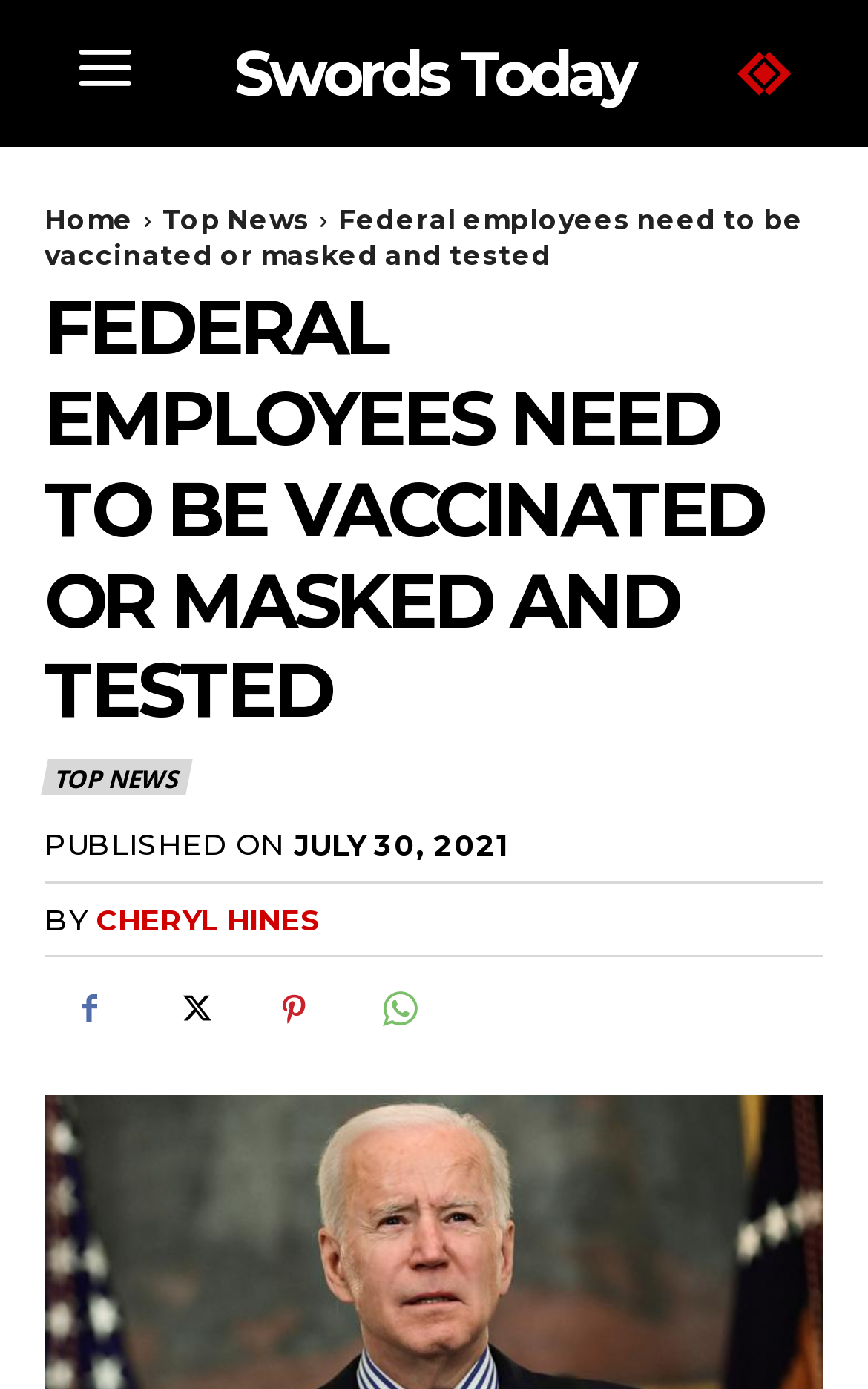When was the news article published?
From the details in the image, provide a complete and detailed answer to the question.

The news article was published on JULY 30, 2021 because the StaticText 'JULY 30, 2021' is present below the 'PUBLISHED ON' text, indicating the publication date of the article.